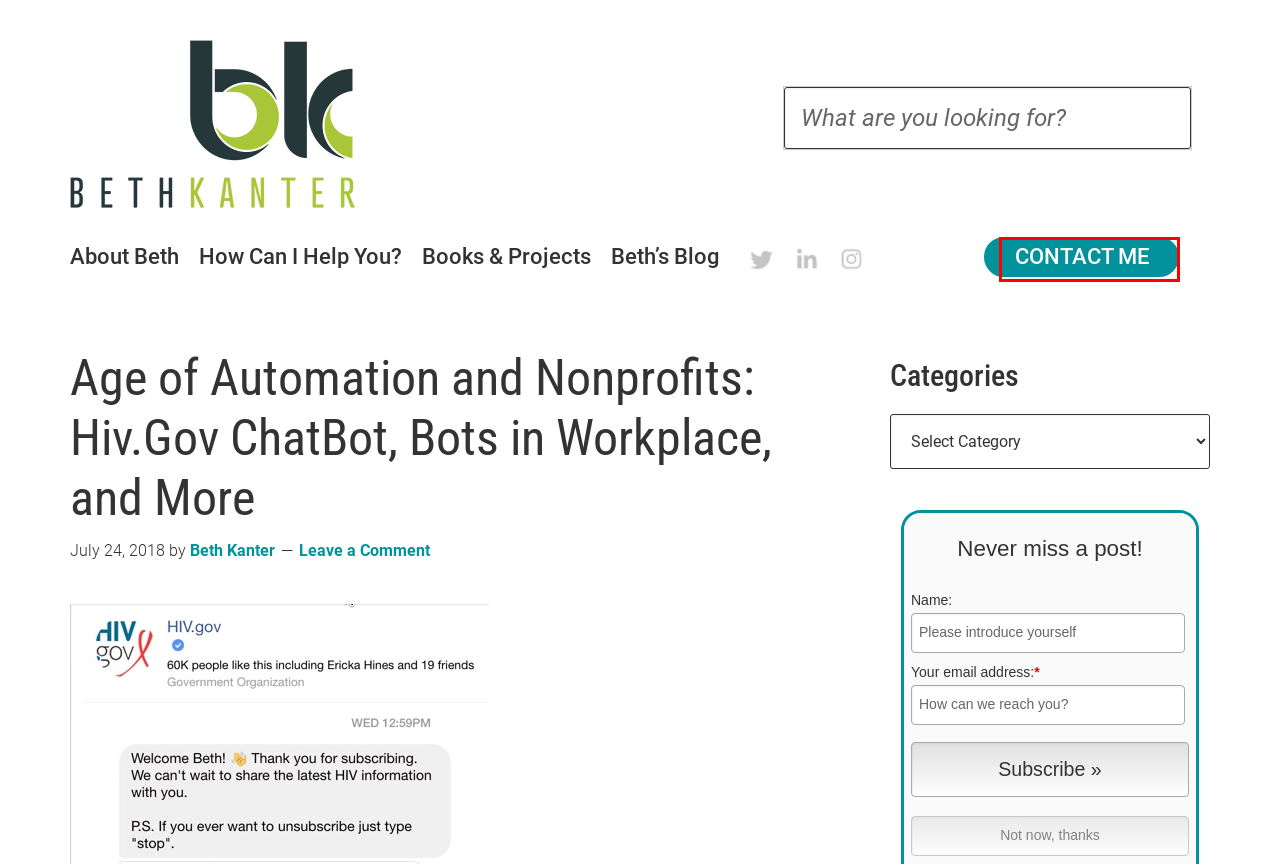Review the screenshot of a webpage containing a red bounding box around an element. Select the description that best matches the new webpage after clicking the highlighted element. The options are:
A. Creating a Fair and Supportive Work Environment: A Conversation with Joan Garry | Beth Kanter
B. How Can I Help You? | Beth Kanter
C. Contact Me | Beth Kanter
D. Beth Kanter | Beth Kanter
E. Beth’s Blog | Beth Kanter
F. Beth Kanter
G. Eve Simon Creative
H. Books & Projects | Beth Kanter

C